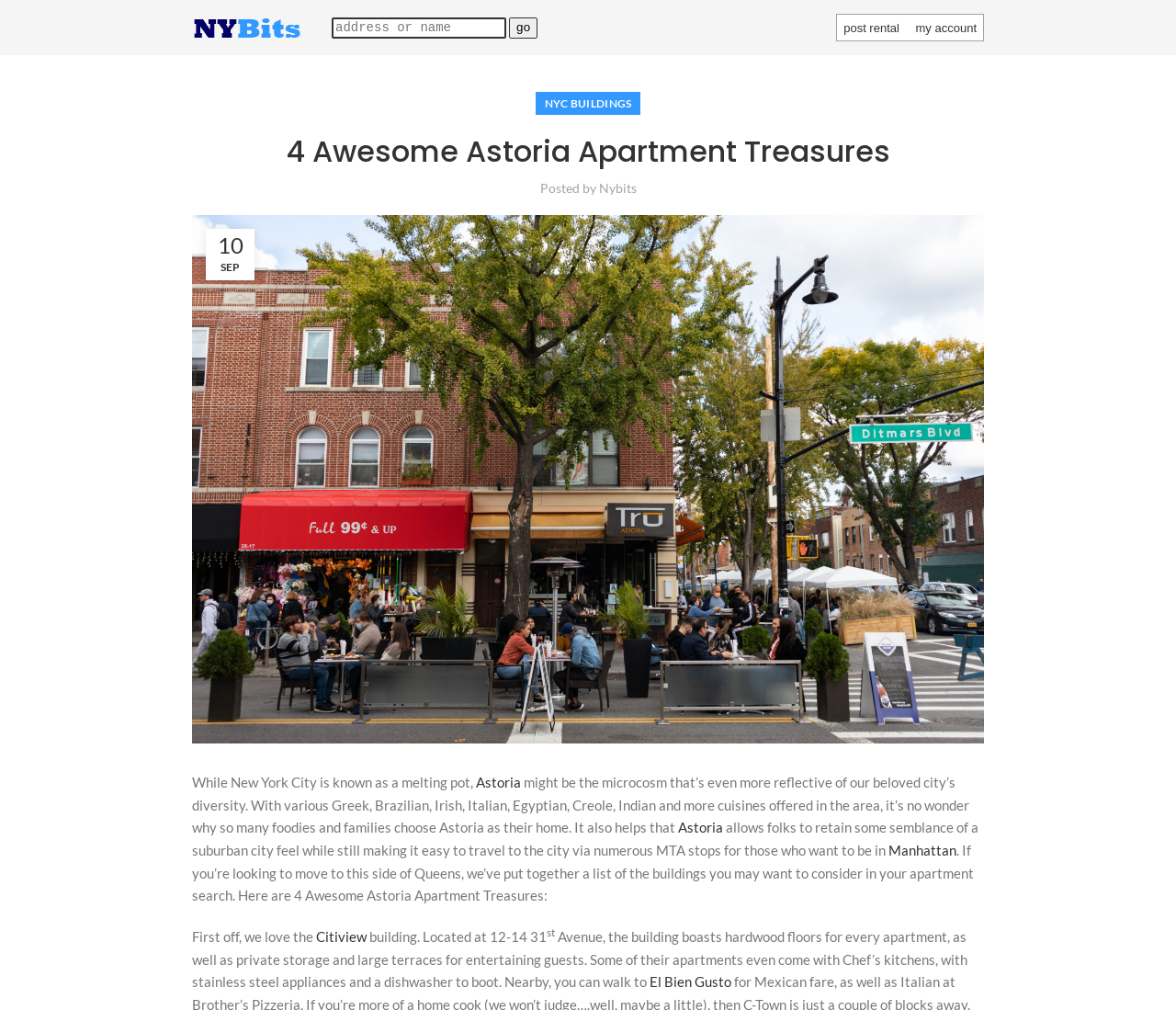What is the name of the building mentioned in the text?
Look at the image and construct a detailed response to the question.

The text mentions 'First off, we love the Citiview building.' which indicates that Citiview is the name of the building being discussed.